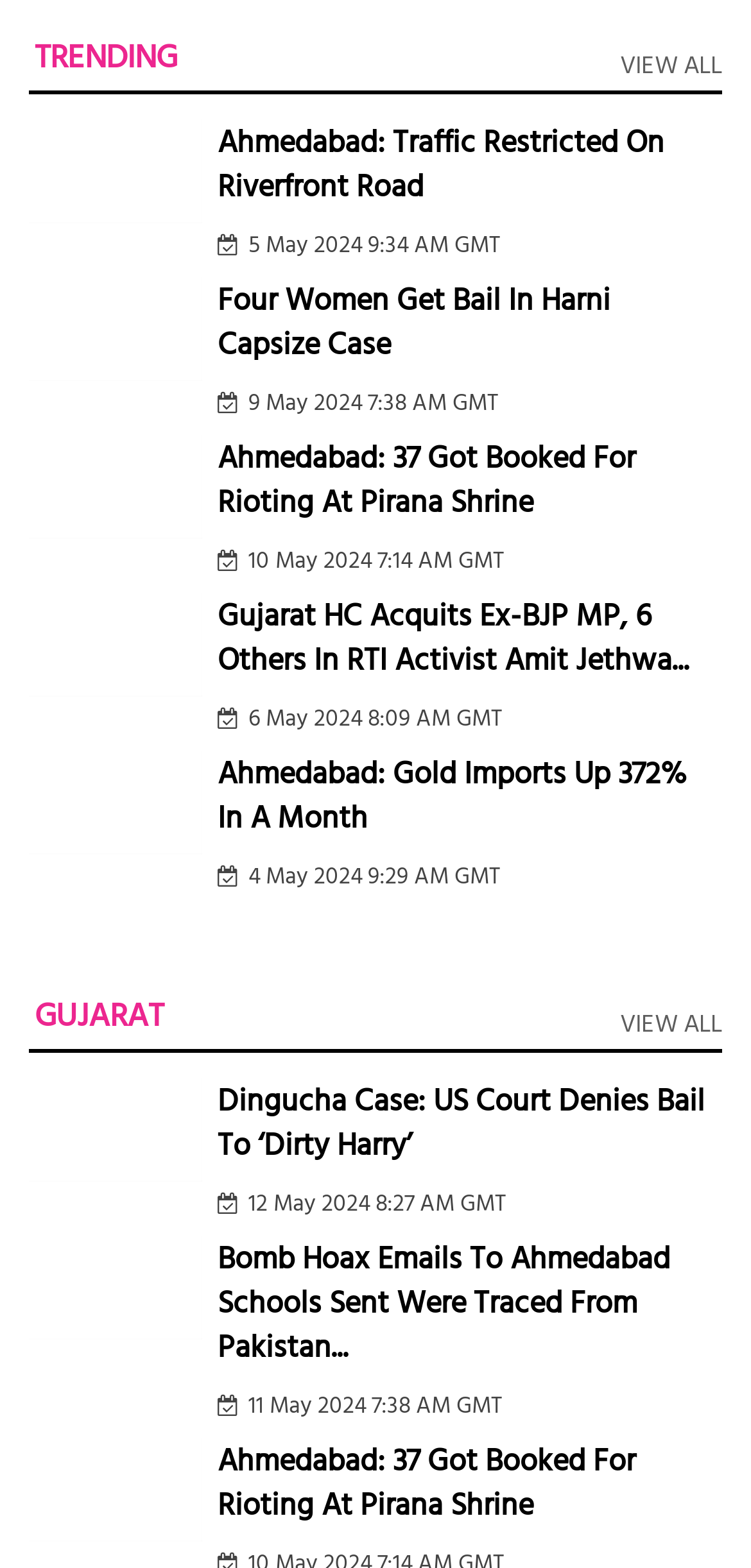Please locate the bounding box coordinates of the element's region that needs to be clicked to follow the instruction: "View news about Ahmedabad: Traffic restricted on riverfront road". The bounding box coordinates should be provided as four float numbers between 0 and 1, i.e., [left, top, right, bottom].

[0.038, 0.093, 0.269, 0.121]